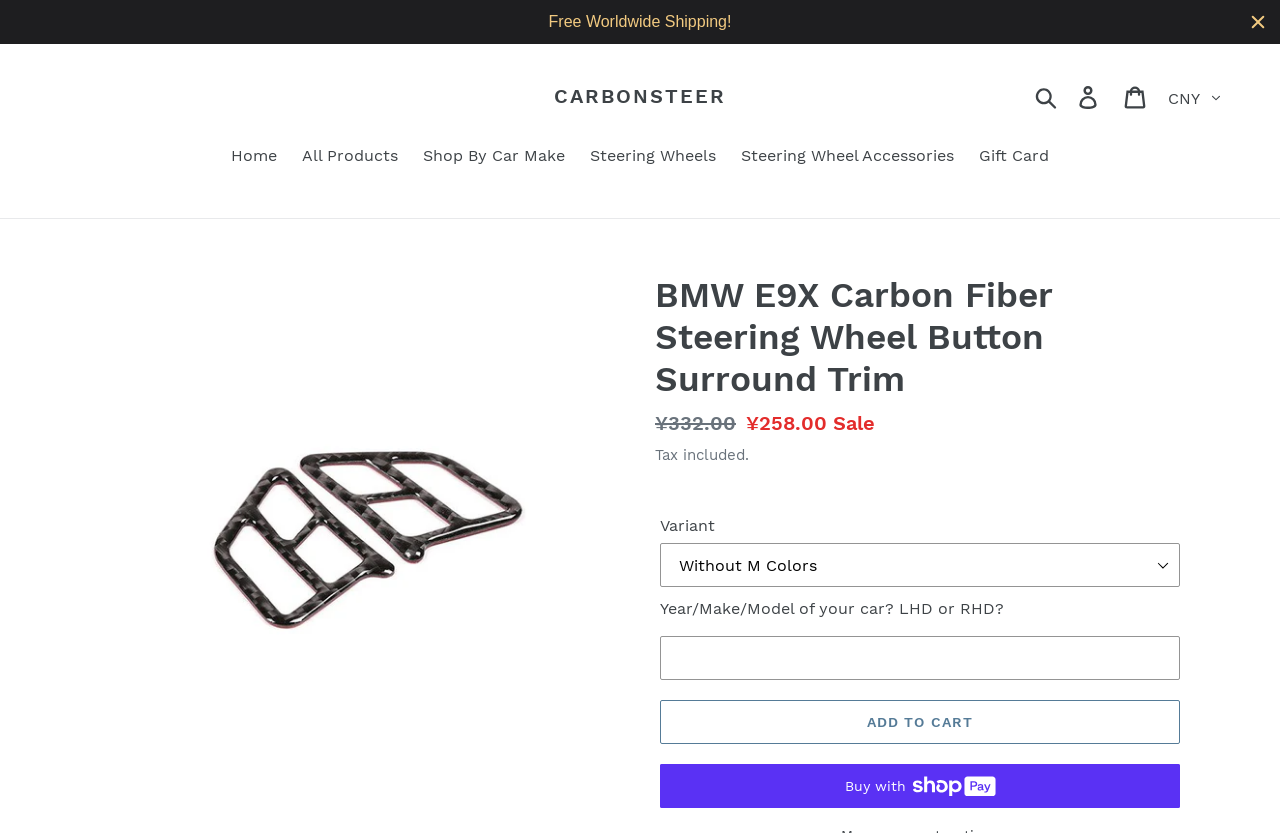What is the function of the 'Add to cart' button?
Please craft a detailed and exhaustive response to the question.

I inferred the function of the 'Add to cart' button by its label and its position on the webpage, which suggests that it is used to add the product to the cart.